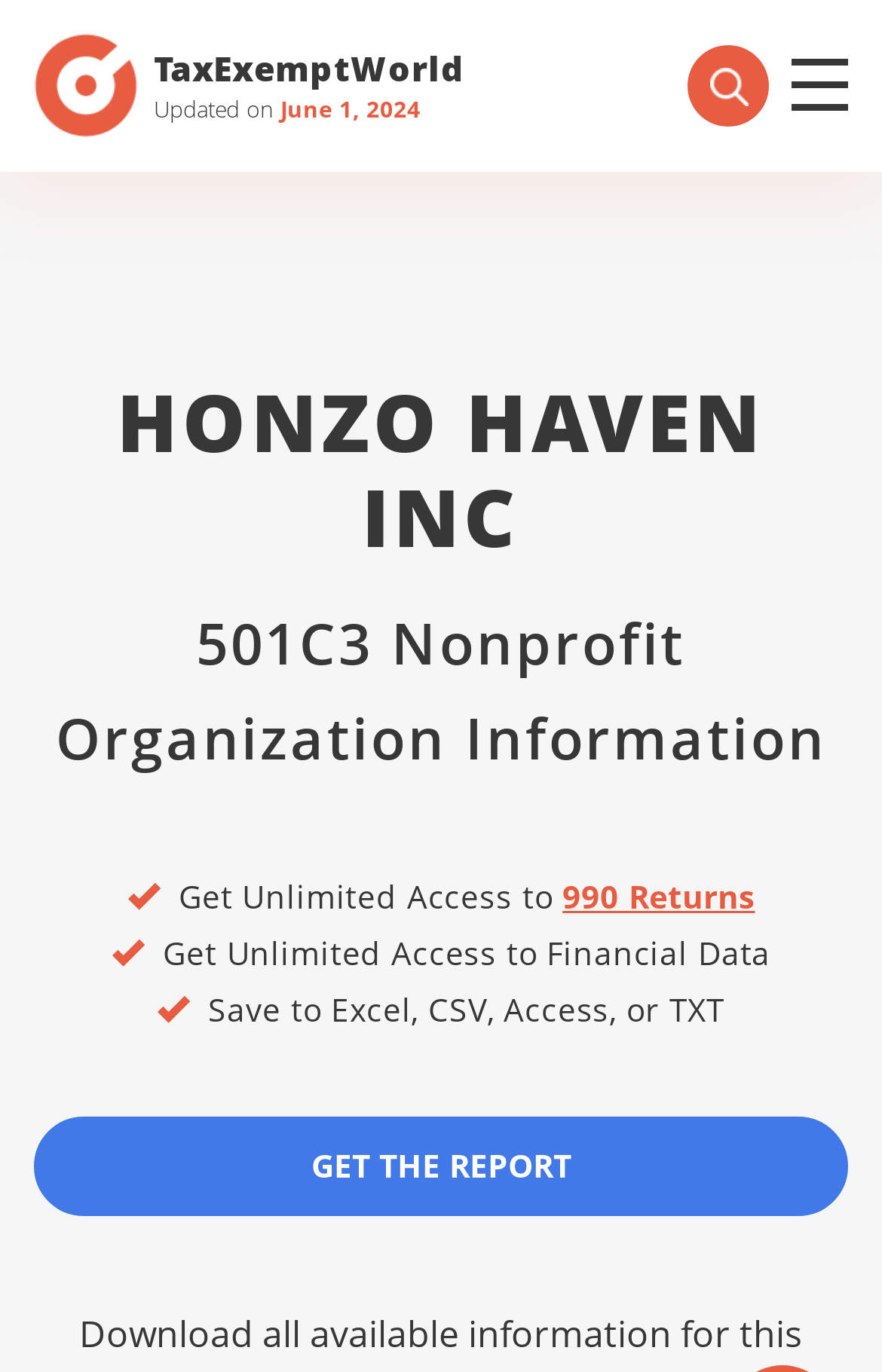Locate and extract the headline of this webpage.

HONZO HAVEN INC

501C3 Nonprofit Organization Information